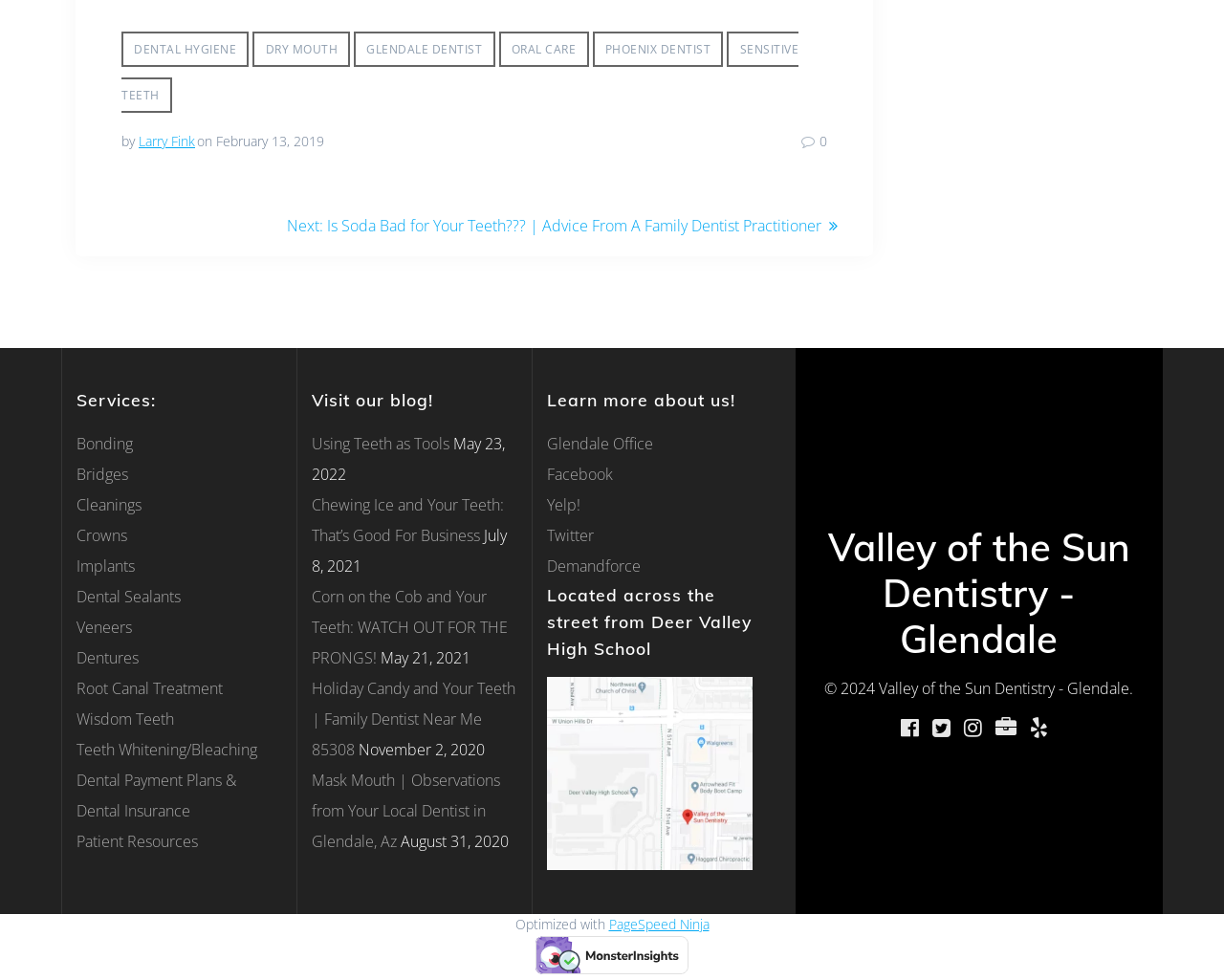Please specify the bounding box coordinates of the clickable region necessary for completing the following instruction: "Follow on Facebook". The coordinates must consist of four float numbers between 0 and 1, i.e., [left, top, right, bottom].

[0.447, 0.474, 0.501, 0.495]